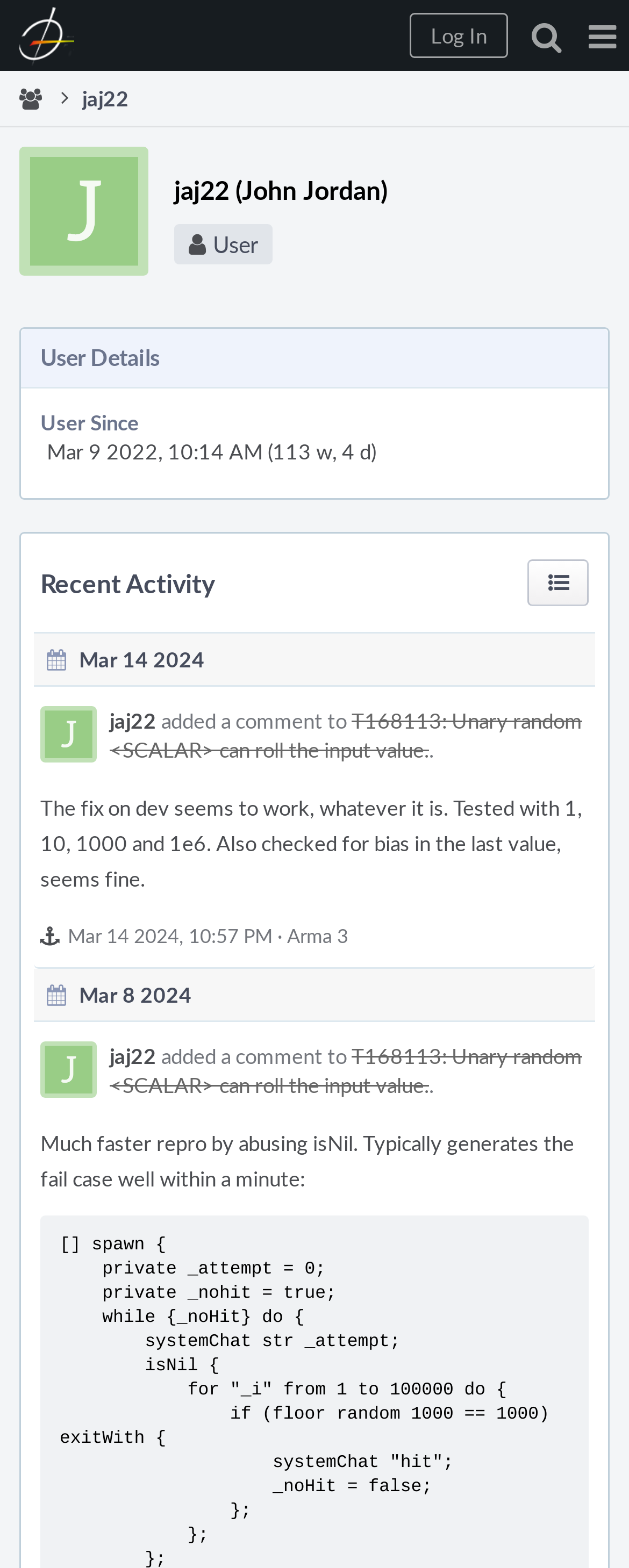Identify the bounding box coordinates necessary to click and complete the given instruction: "Click on jaj22's profile".

[0.131, 0.045, 0.205, 0.08]